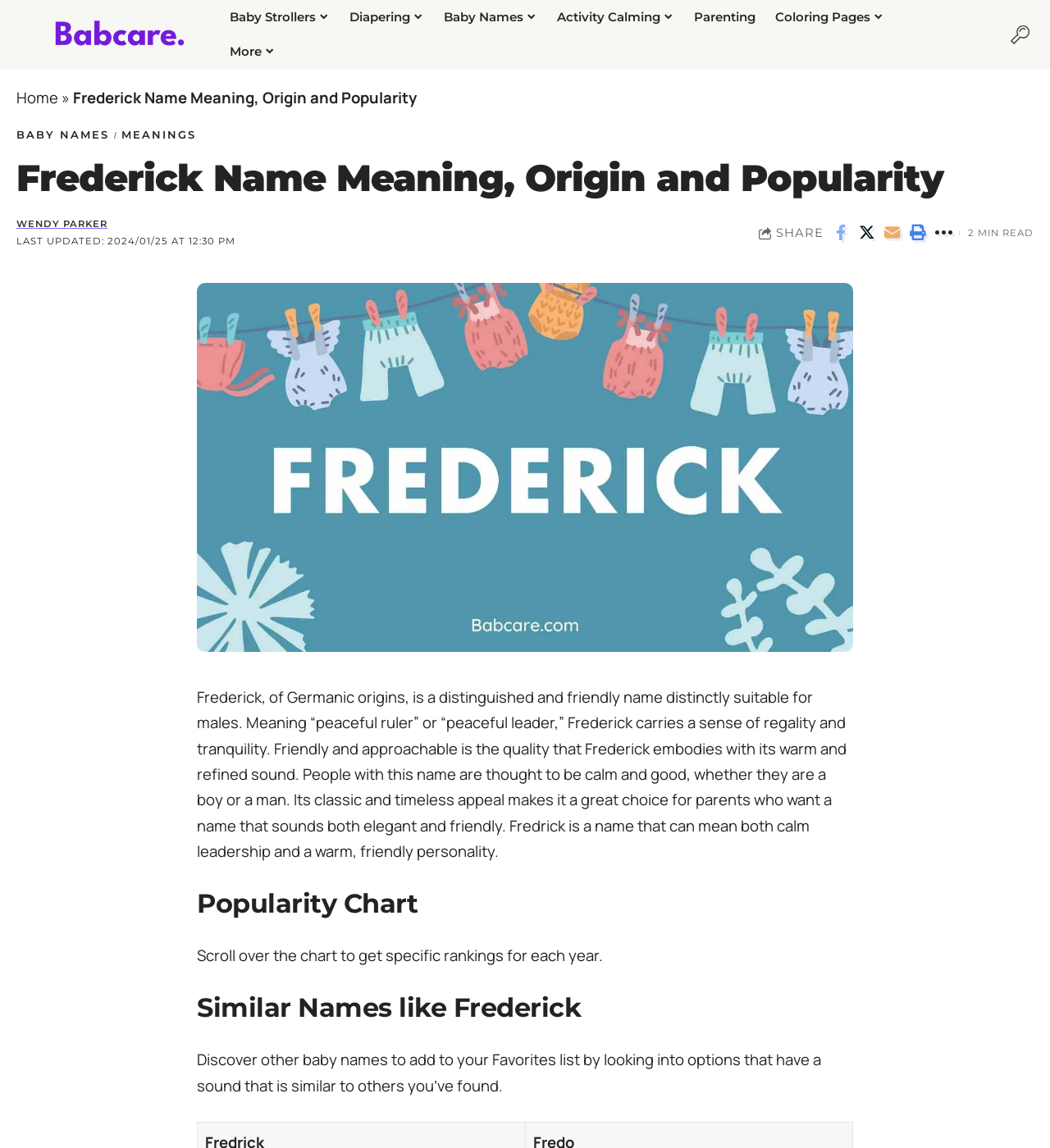Refer to the image and provide a thorough answer to this question:
What is the purpose of the 'Share' button?

The 'Share' button is located in the main content section of the webpage, and it provides options to share the webpage on social media platforms such as Facebook, Twitter, and email, as well as to print the content. The purpose of the 'Share' button is to allow users to easily share the webpage with others.